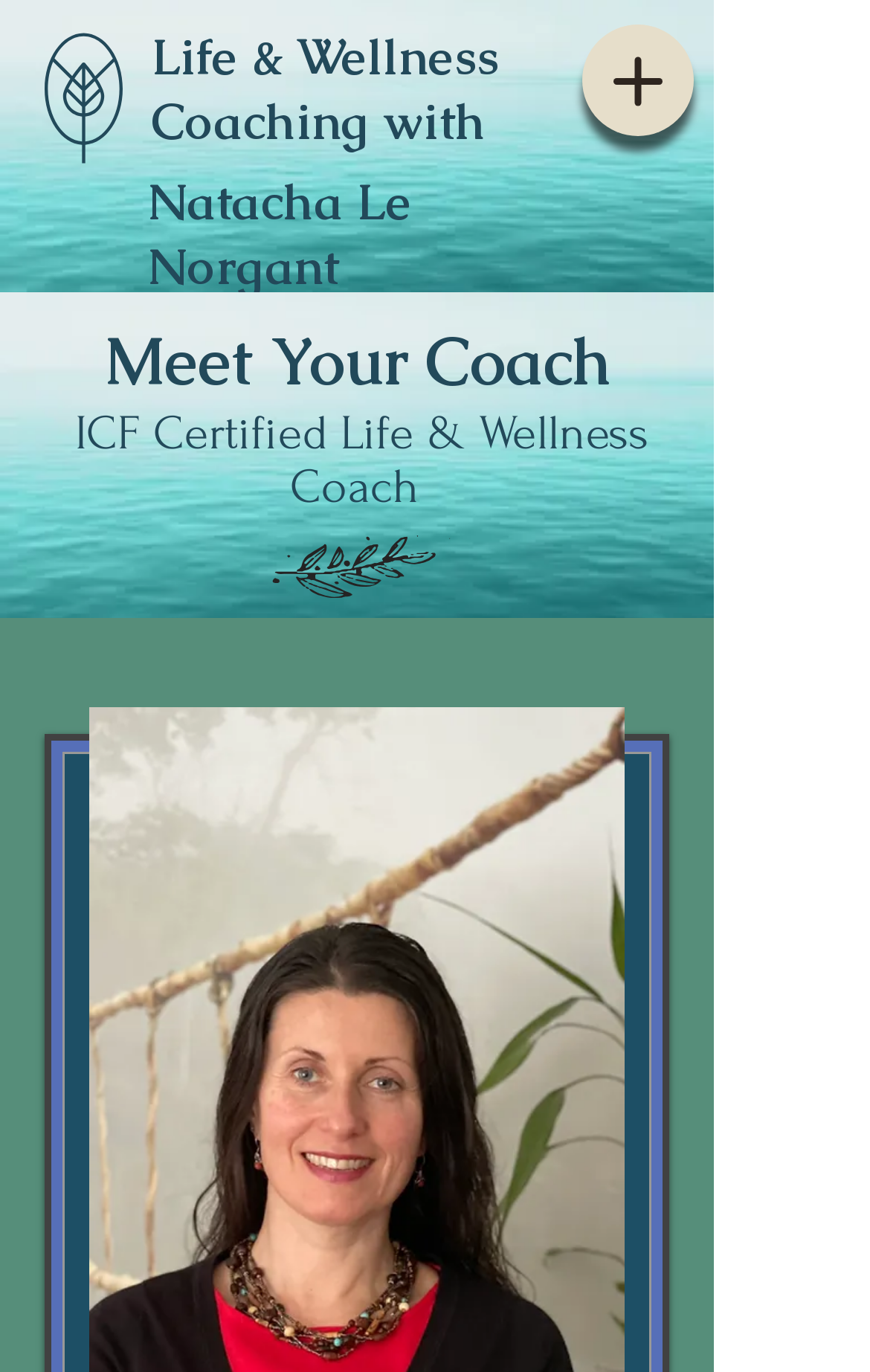Find the bounding box coordinates corresponding to the UI element with the description: "Natacha Le Norgant". The coordinates should be formatted as [left, top, right, bottom], with values as floats between 0 and 1.

[0.169, 0.124, 0.474, 0.218]